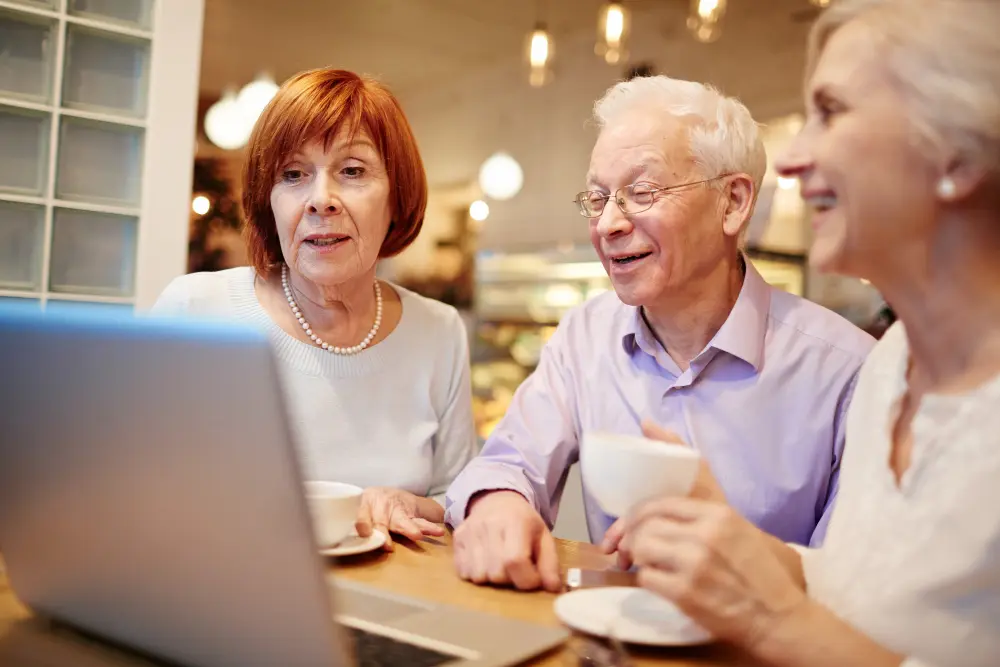Please use the details from the image to answer the following question comprehensively:
What is the woman on the right holding?

The caption states that the woman on the right holds a cup while showing interest in the laptop, implying that she is holding a beverage container.